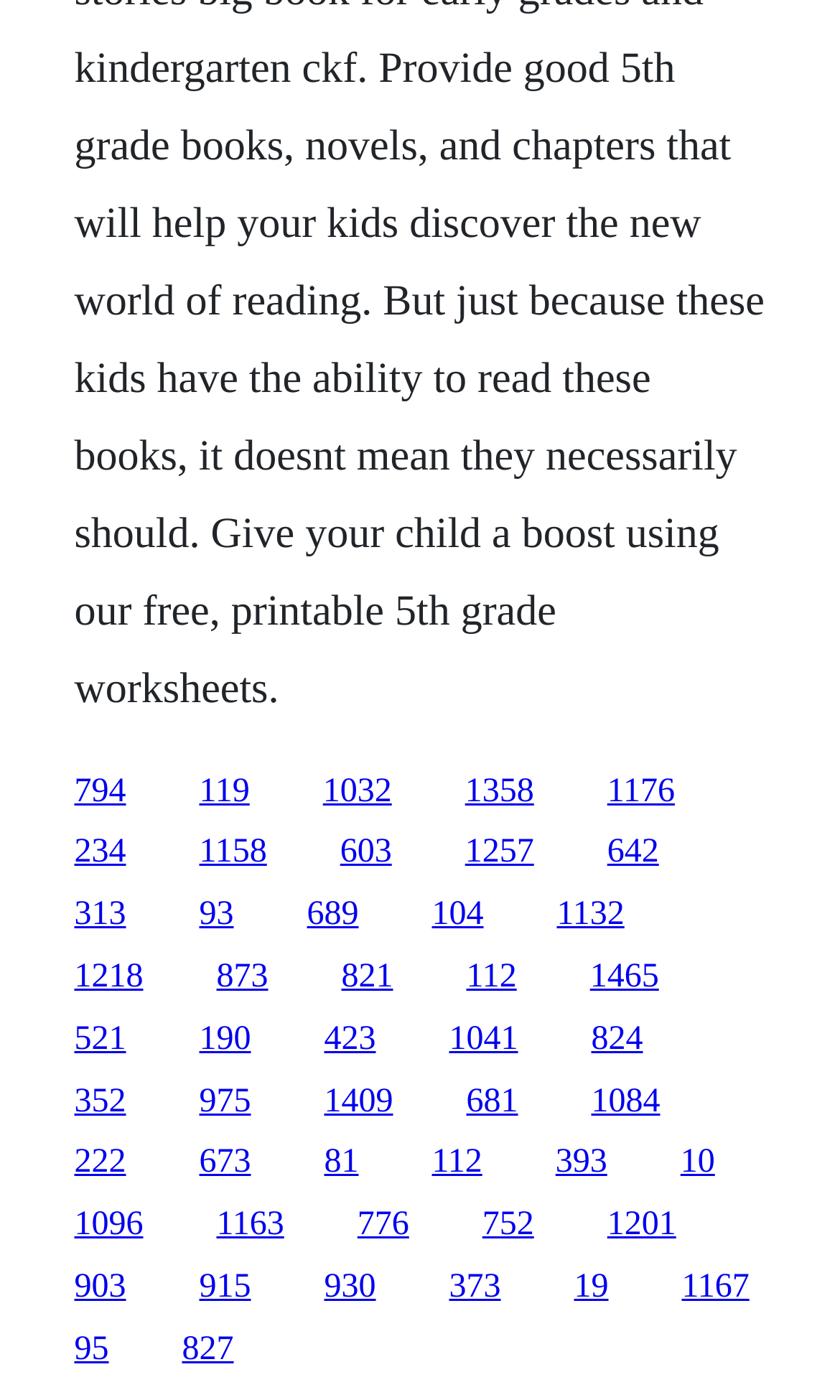Is there a link with a y1 coordinate greater than 0.8?
Please provide a single word or phrase as your answer based on the screenshot.

Yes